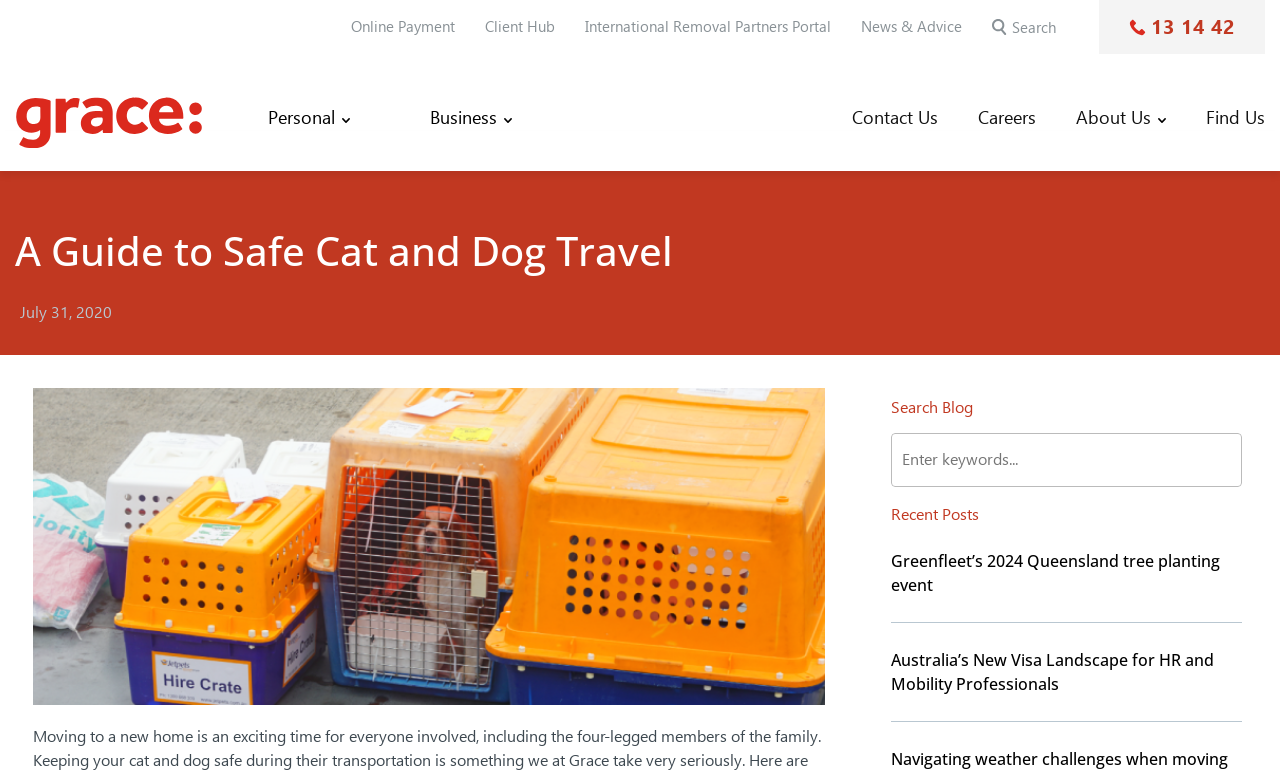Describe all the key features of the webpage in detail.

This webpage is a blog post titled "A Guide to Safe Cat and Dog Travel" from the company Grace. At the top of the page, there is a navigation menu with links to "Online Payment", "Client Hub", "International Removal Partners Portal", and "News & Advice". Next to the navigation menu, there is a search bar with a button and a textbox to enter keywords.

Below the navigation menu, there are two columns of links and text. The left column has links to various services offered by Grace, including "All Removals", "Local Removals", "Interstate Removals", and "International Removals", as well as "Extended Warranty", "Specialist Moving Services", and "Fine Art". The right column has links to "Transit Protection" and "Specialist Services", with brief descriptions of each service.

In the middle of the page, there is a large image related to the blog post title, "A Guide to Safe Cat and Dog Travel". Below the image, there is a heading "Search Blog" with a search bar, and a heading "Recent Posts" with three article links, including "Greenfleet’s 2024 Queensland tree planting event", "Australia’s New Visa Landscape for HR and Mobility Professionals", and "Navigating weather challenges when moving".

At the bottom of the page, there are links to "Contact Us", "Careers", "About Us", and "Find Us". The page also has a meta description that reads "Moving to a new home is an exciting time for everyone involved, including your pets."